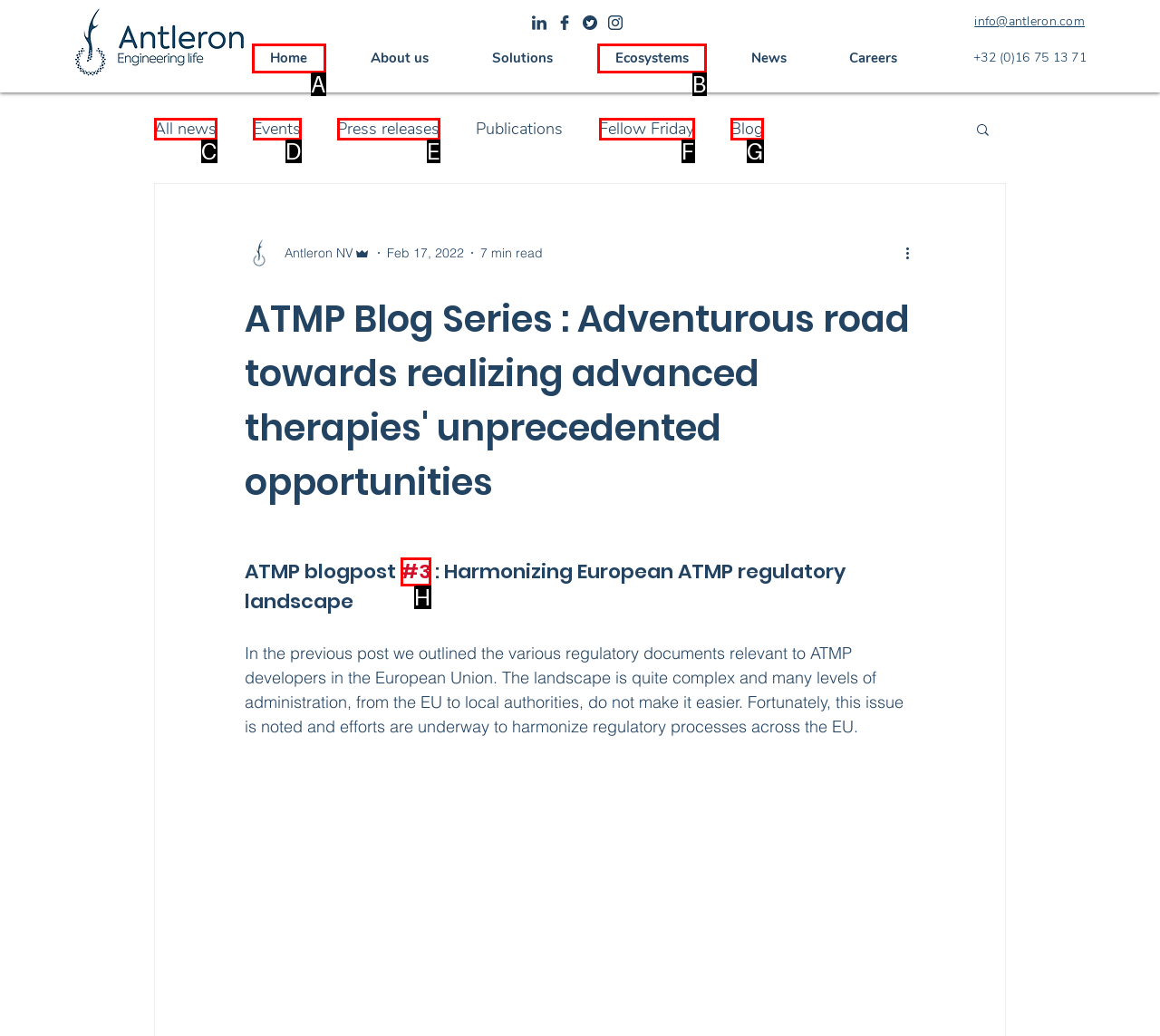Determine which option matches the element description: All news
Answer using the letter of the correct option.

C